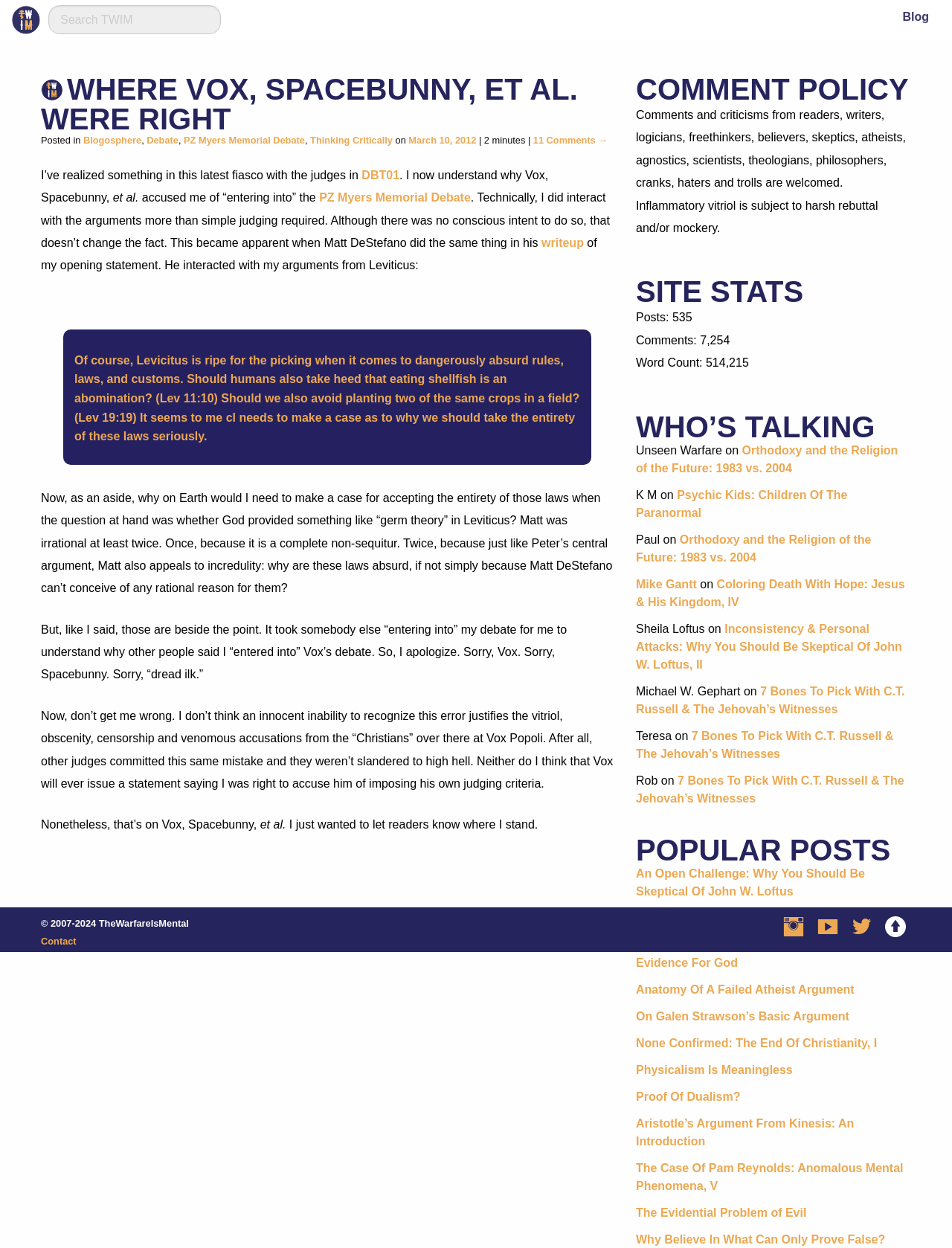Kindly determine the bounding box coordinates of the area that needs to be clicked to fulfill this instruction: "Read the blog".

[0.936, 0.0, 0.988, 0.025]